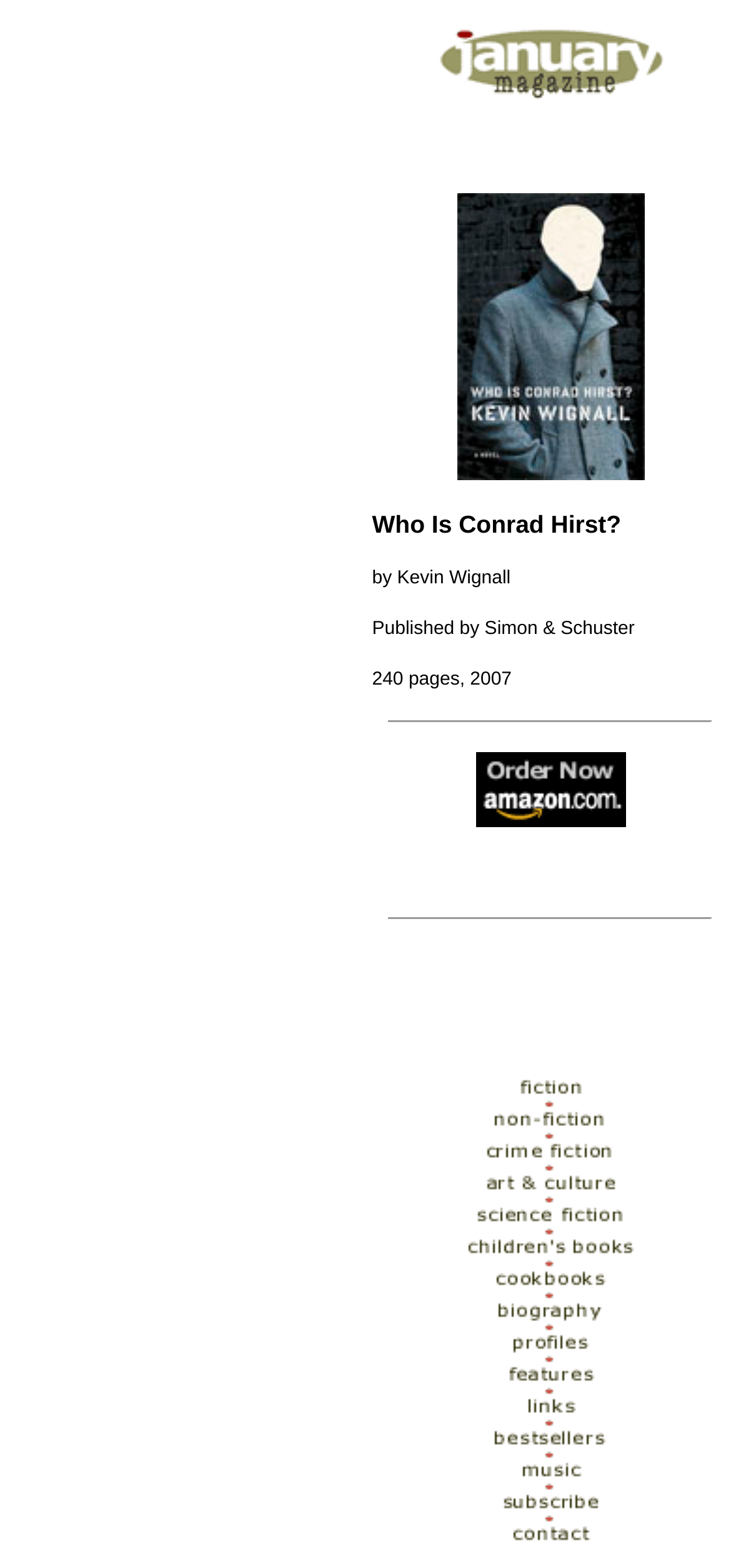Extract the bounding box of the UI element described as: "alt="Who Is Conrad Hirst?"".

[0.625, 0.291, 0.881, 0.311]